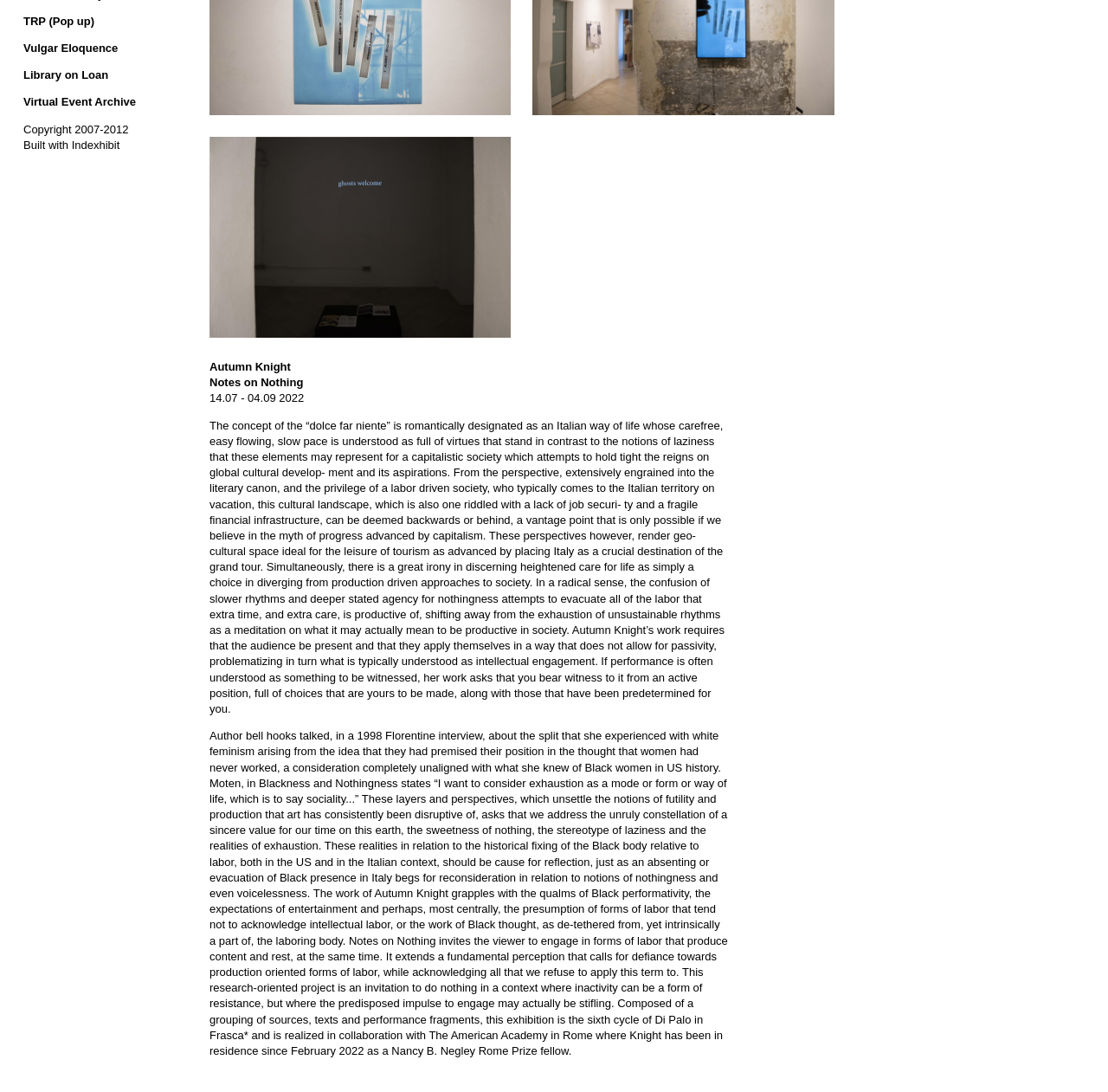Locate the bounding box of the UI element with the following description: "Built with Indexhibit".

[0.021, 0.127, 0.108, 0.139]